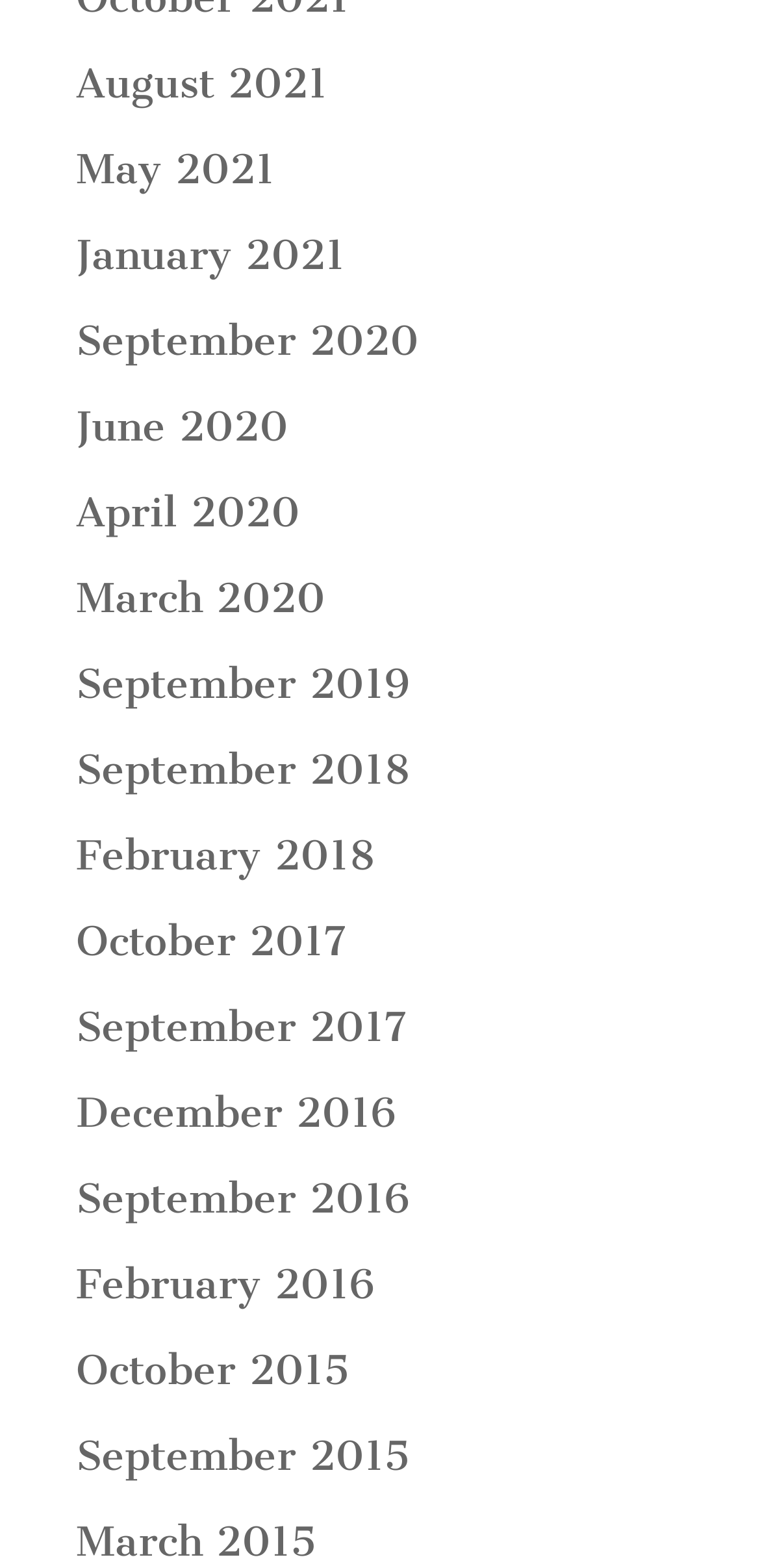Please identify the bounding box coordinates of the clickable region that I should interact with to perform the following instruction: "view May 2021". The coordinates should be expressed as four float numbers between 0 and 1, i.e., [left, top, right, bottom].

[0.1, 0.092, 0.362, 0.123]